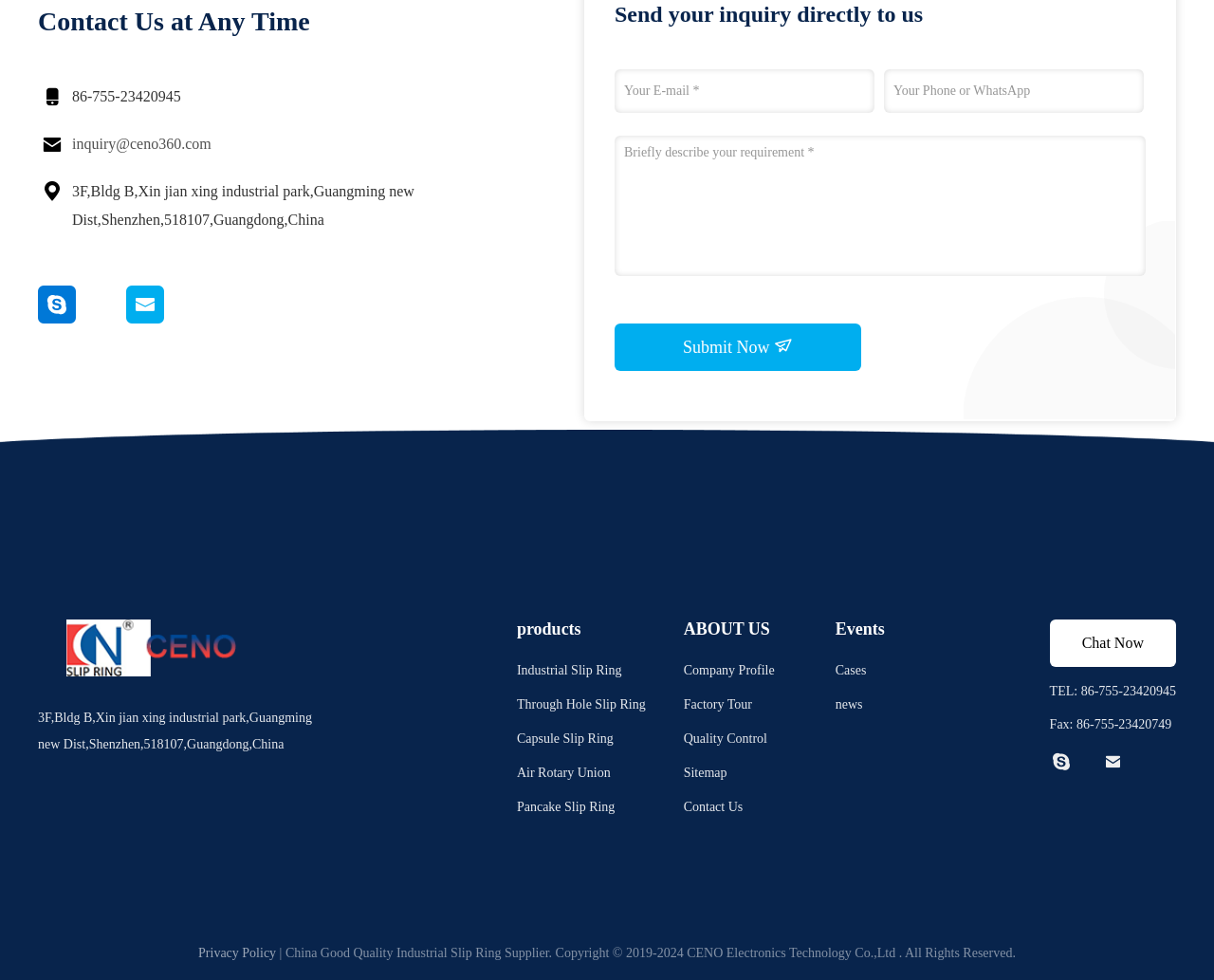With reference to the screenshot, provide a detailed response to the question below:
What type of products does the company offer?

I found the types of products offered by the company by looking at the links on the webpage, which include 'Industrial Slip Ring', 'Through Hole Slip Ring', 'Capsule Slip Ring', and others.